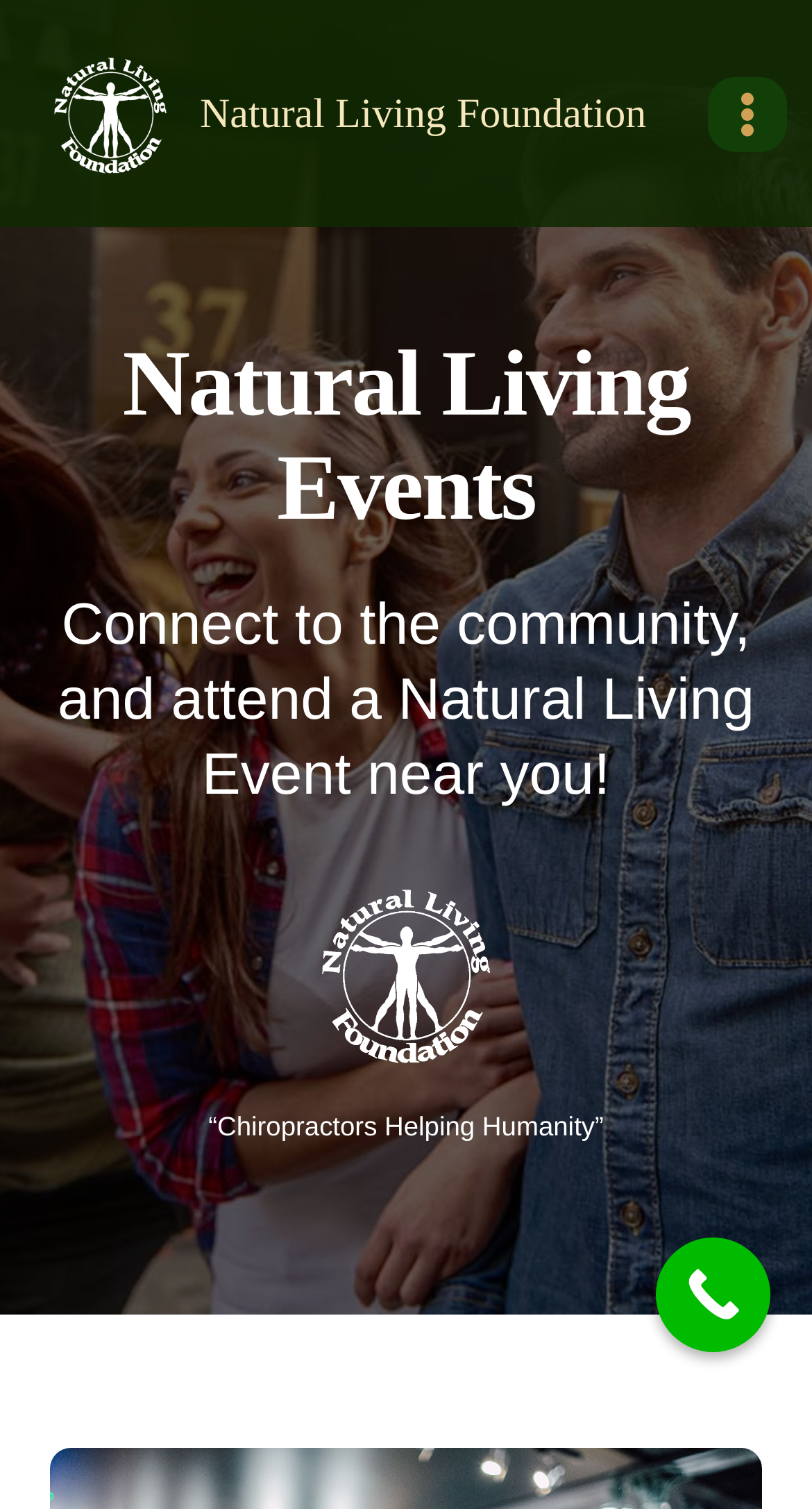Please analyze the image and provide a thorough answer to the question:
What is the name of the foundation?

The name of the foundation can be found in the top-left corner of the webpage, where there is a link and an image with the same name.